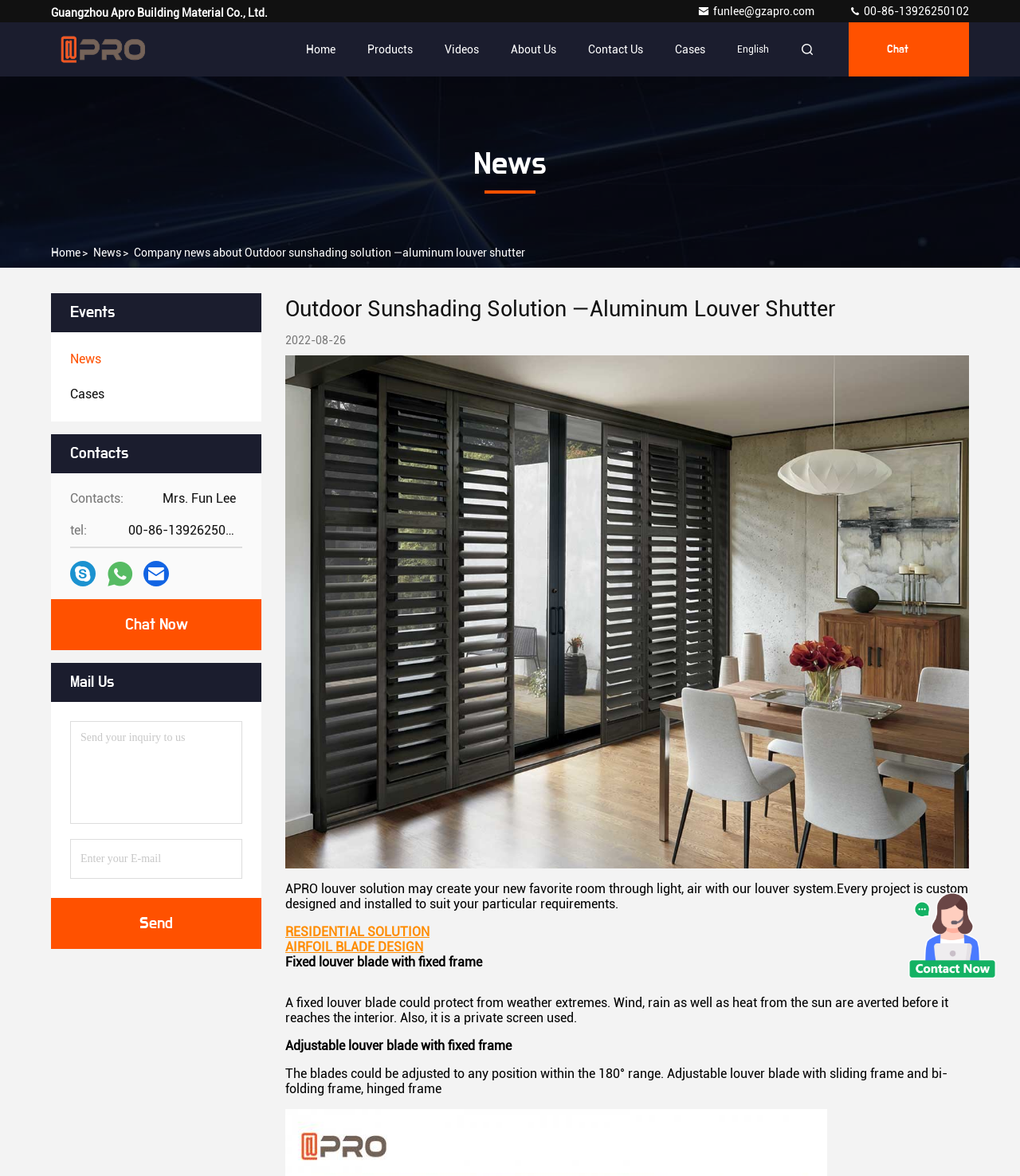What is the company name?
Look at the screenshot and give a one-word or phrase answer.

Guangzhou Apro Building Material Co., Ltd.